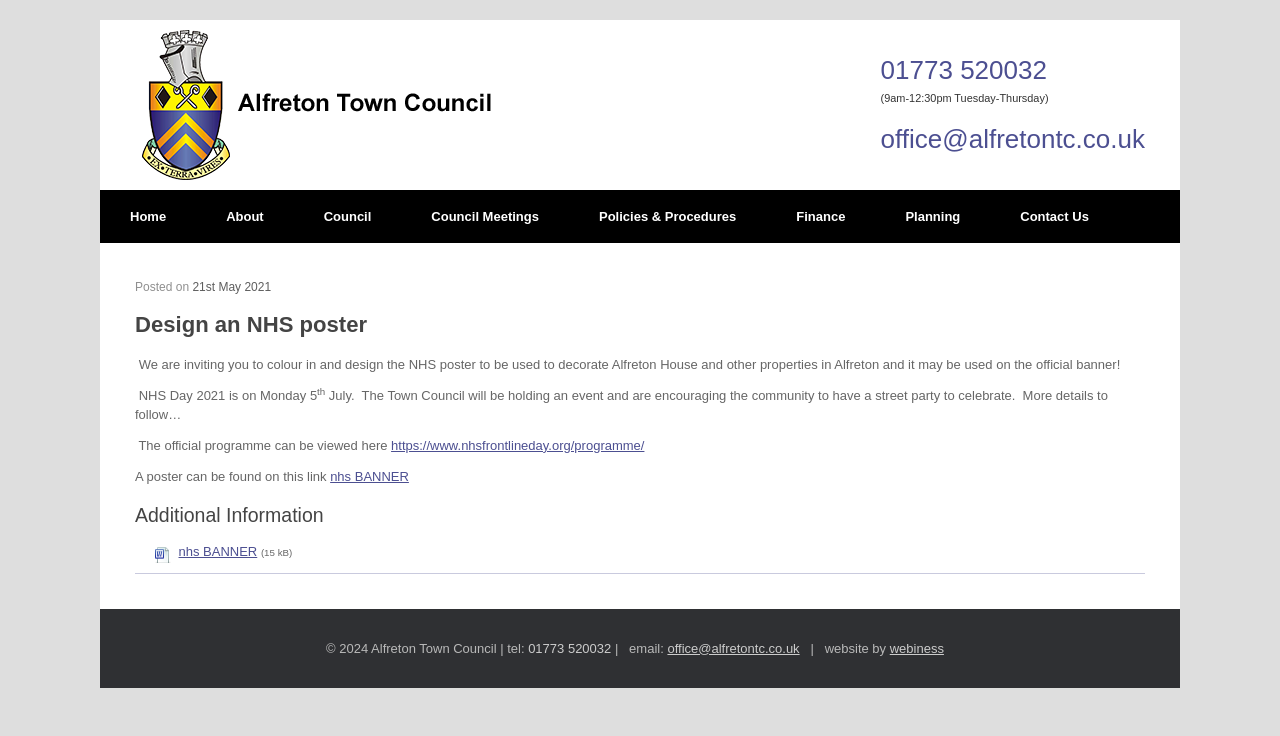Please pinpoint the bounding box coordinates for the region I should click to adhere to this instruction: "View the 'Council Meetings' page".

[0.314, 0.258, 0.445, 0.33]